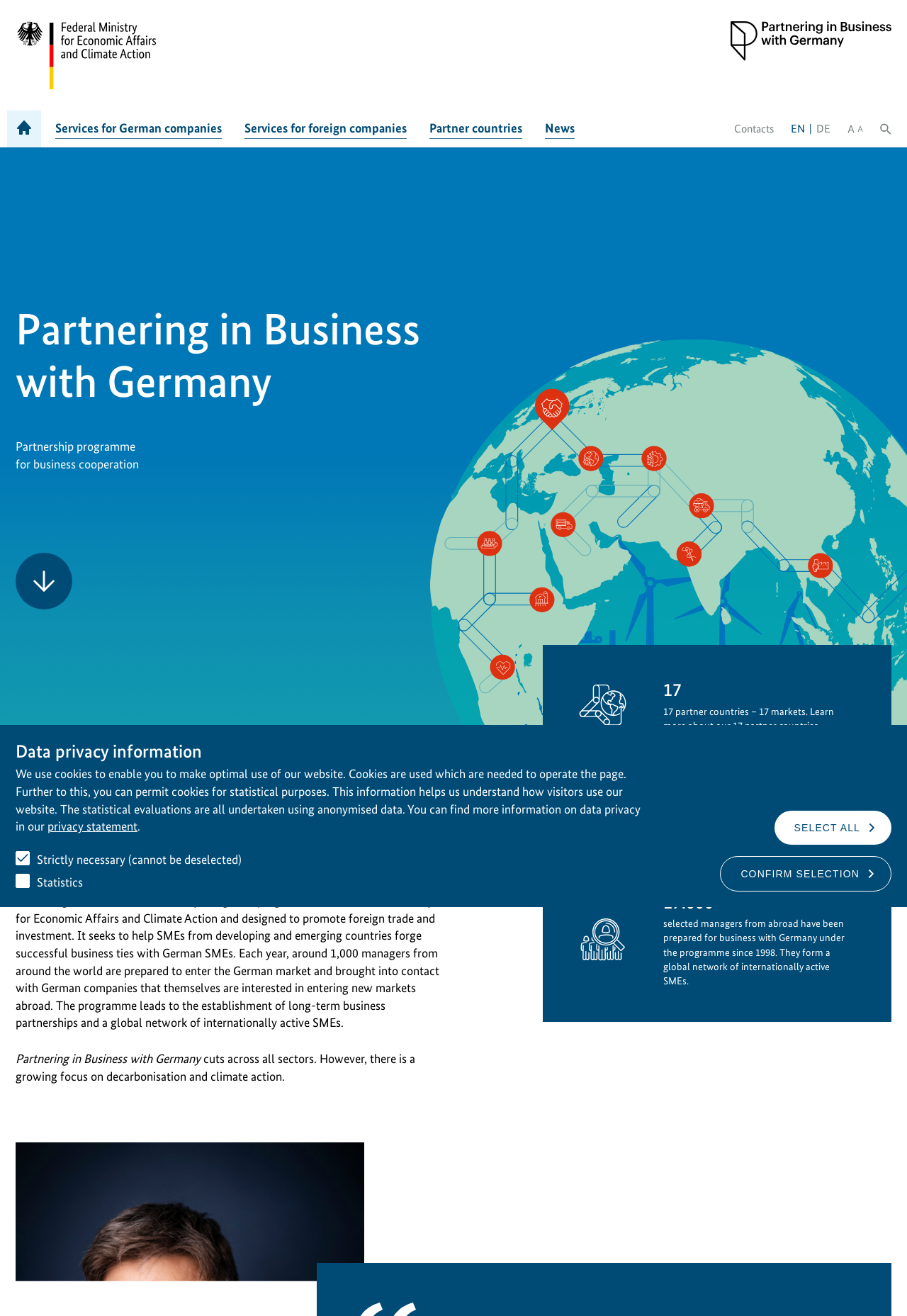Identify the bounding box coordinates necessary to click and complete the given instruction: "Increase the text size".

[0.934, 0.089, 0.952, 0.107]